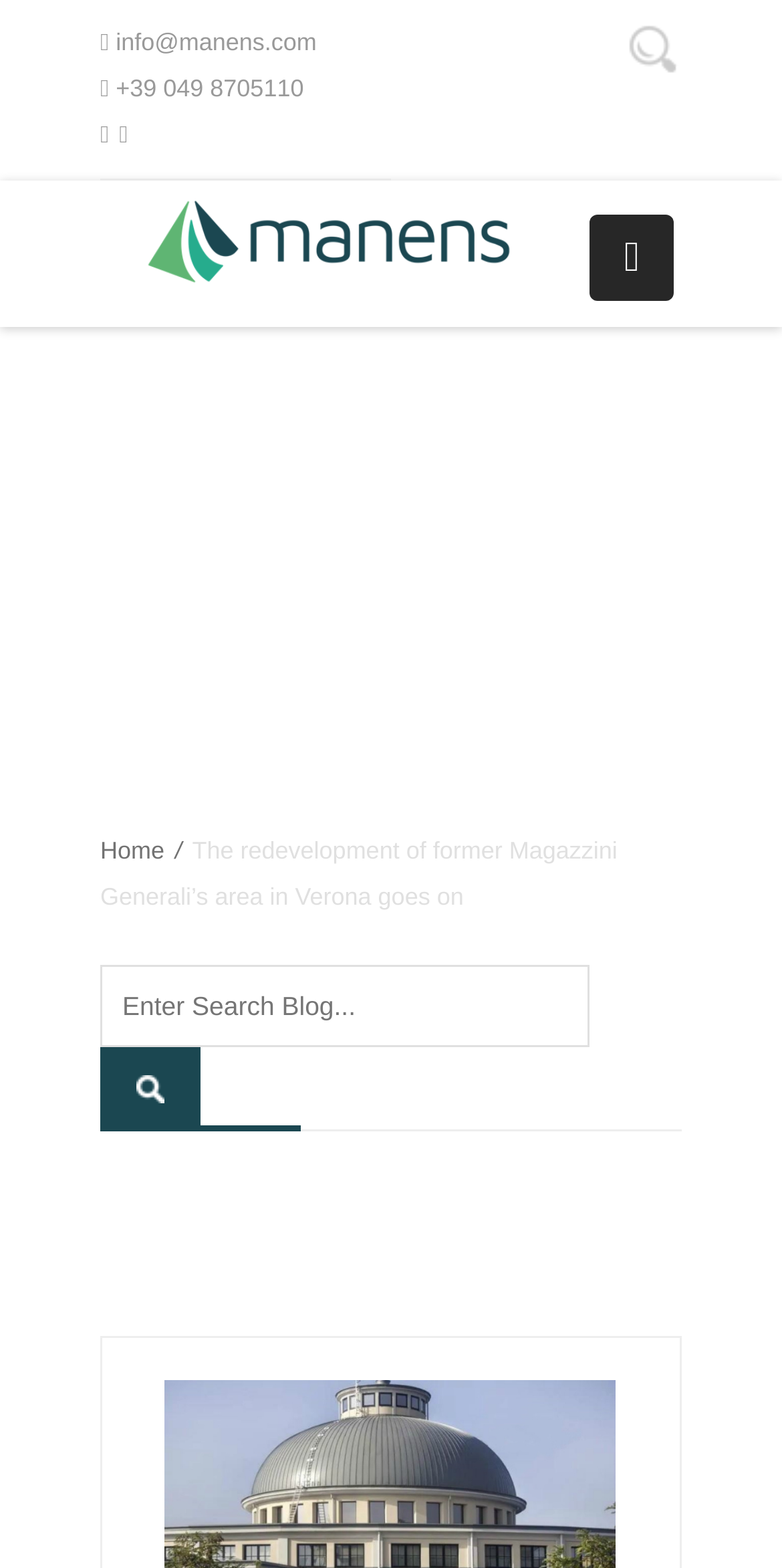What is the main topic of the webpage?
Please provide a single word or phrase answer based on the image.

Redevelopment of former Magazzini Generali’s area